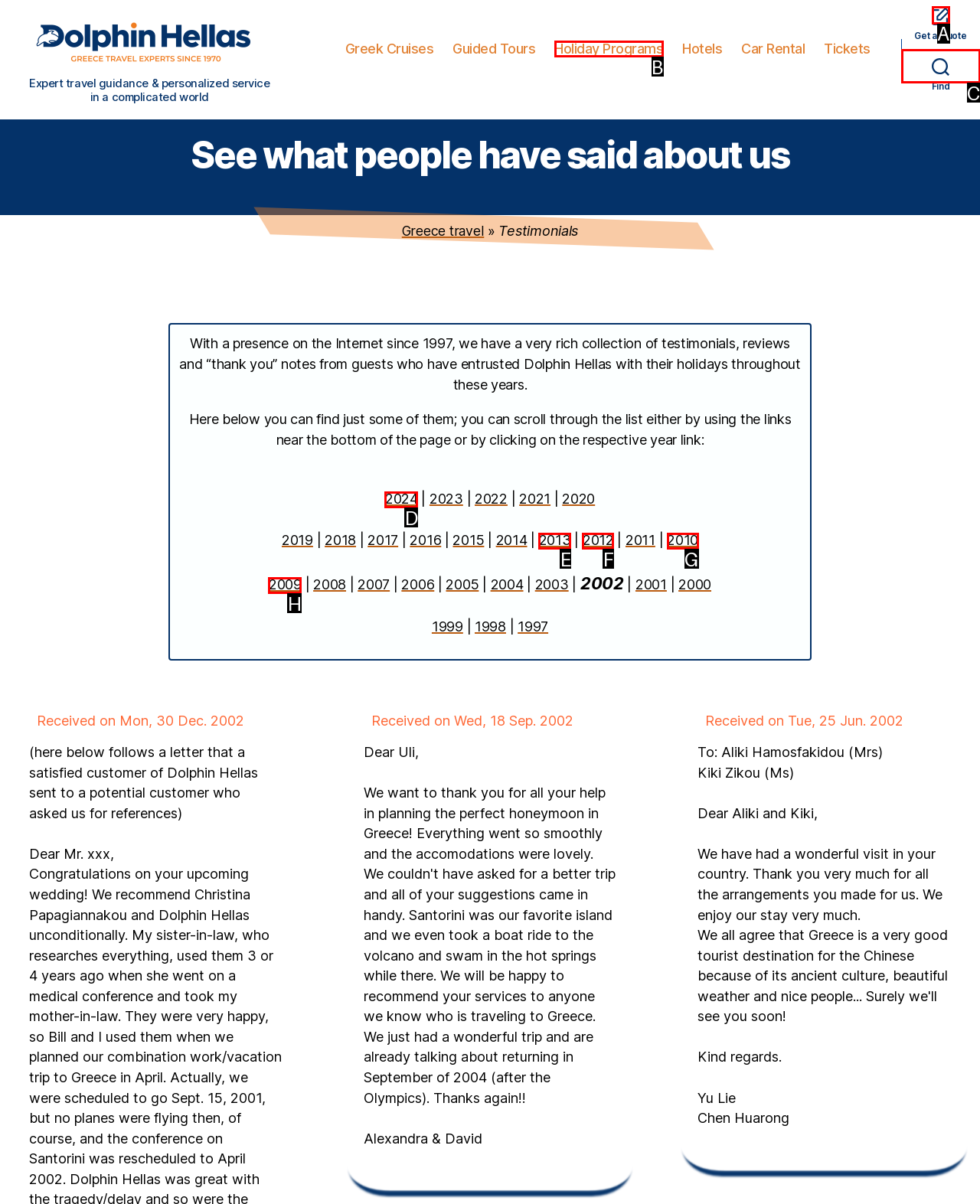Select the letter of the UI element you need to click on to fulfill this task: Click on 'Find'. Write down the letter only.

C